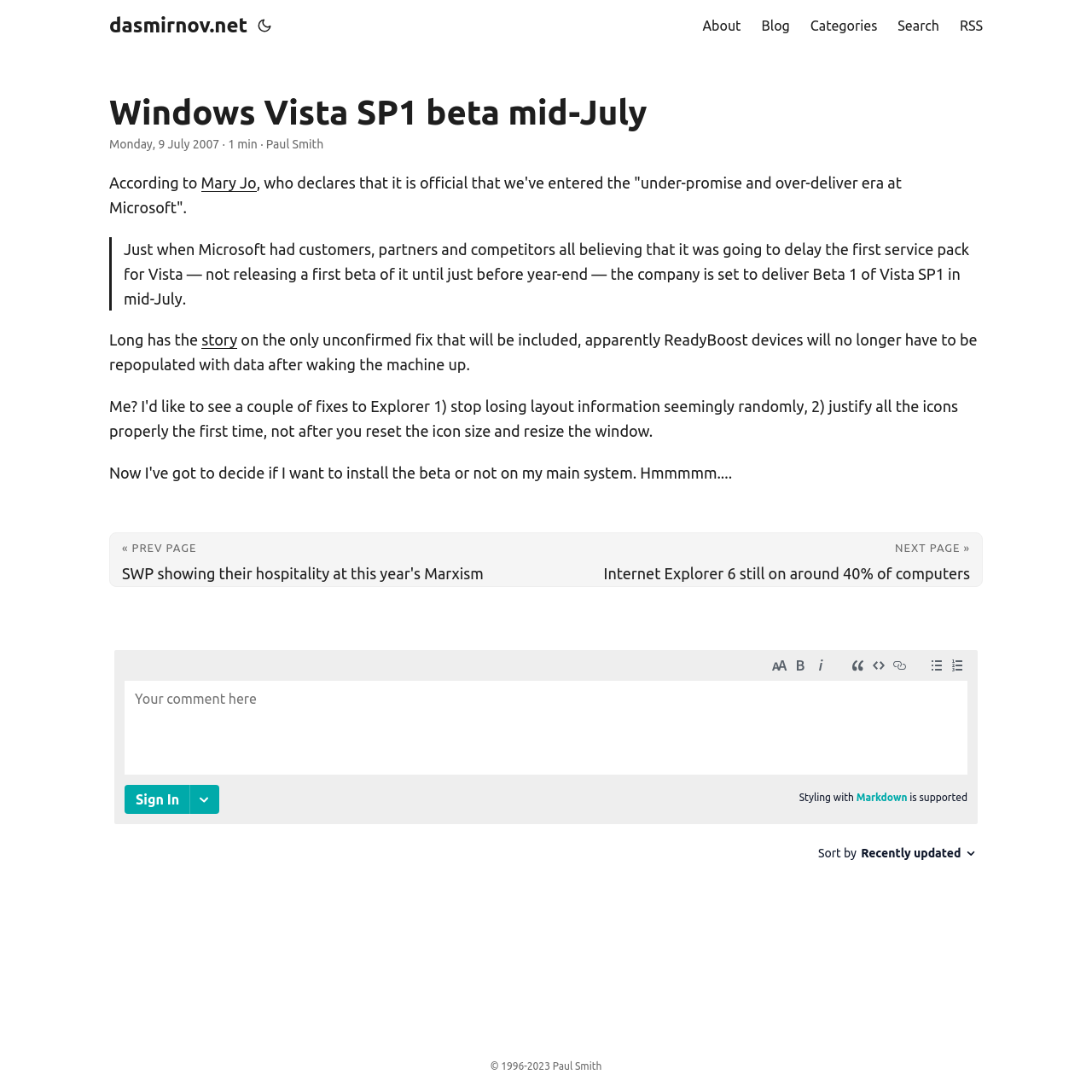Using the description "RSS", predict the bounding box of the relevant HTML element.

[0.879, 0.0, 0.9, 0.047]